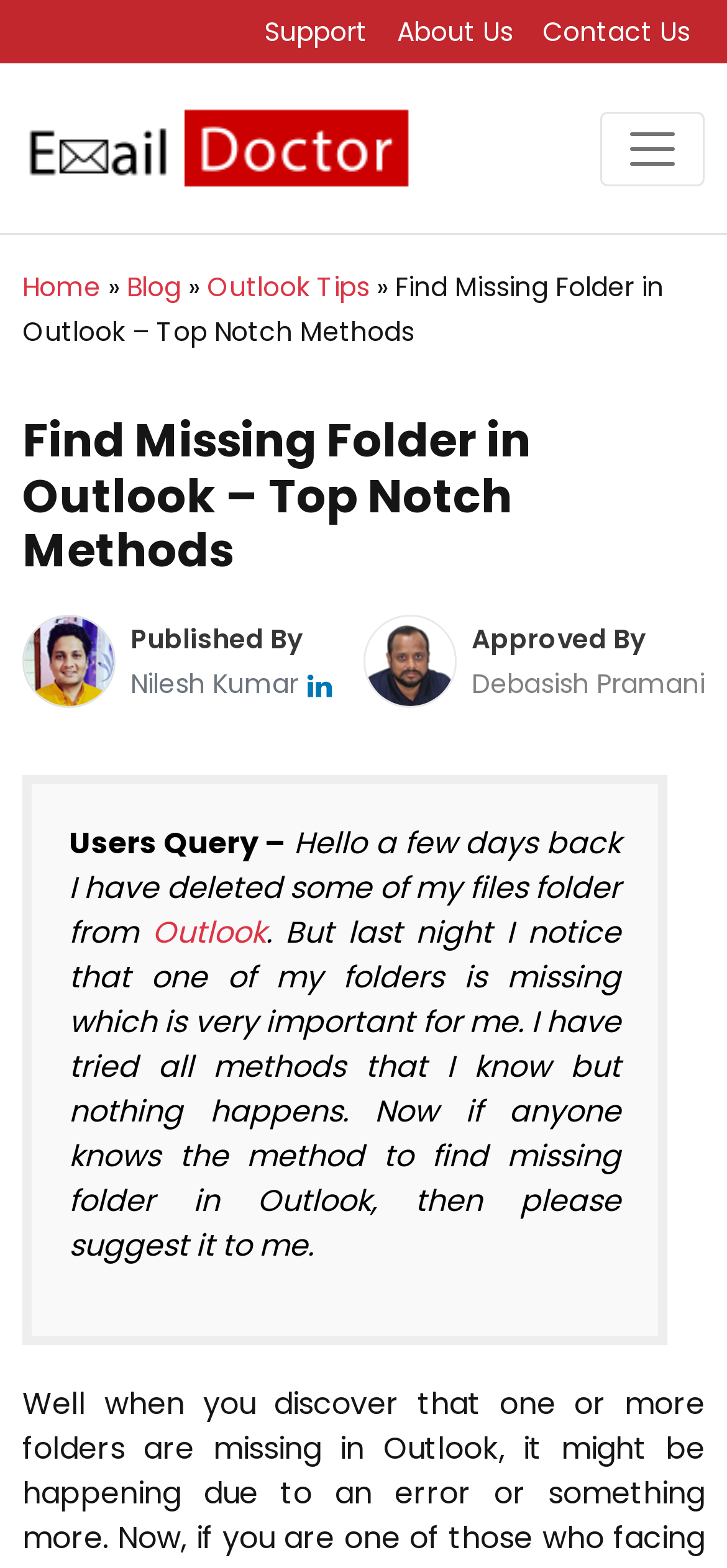Extract the bounding box coordinates for the HTML element that matches this description: "parent_node: Nilesh Kumar aria-label="linkedin"". The coordinates should be four float numbers between 0 and 1, i.e., [left, top, right, bottom].

[0.421, 0.424, 0.459, 0.448]